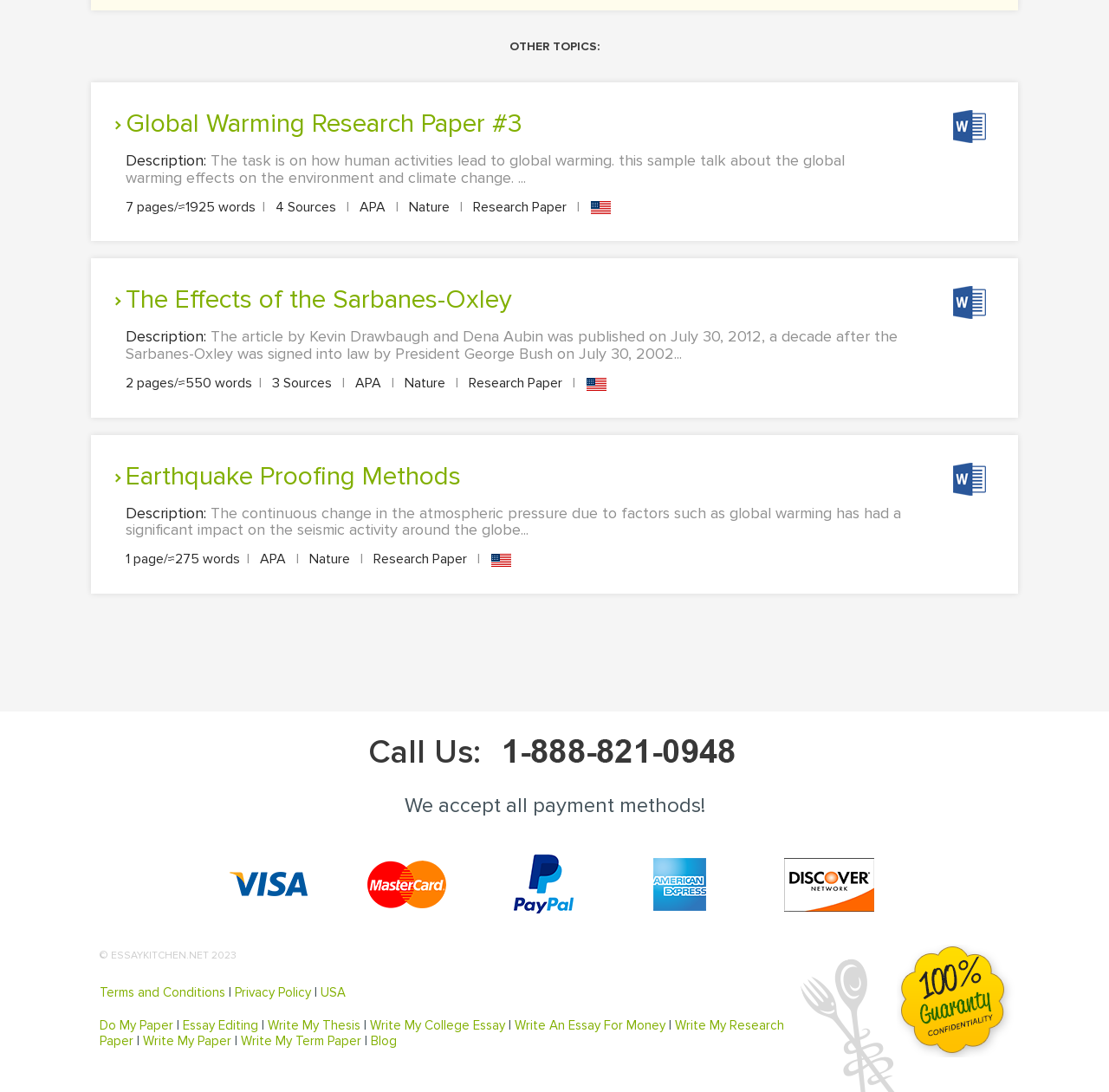What is the topic of the first research paper?
Please answer the question with a detailed and comprehensive explanation.

The first research paper is about global warming, as indicated by the link 'Global Warming Research Paper #3' and the description 'The task is on how human activities lead to global warming. this sample talk about the global warming effects on the environment and climate change....'